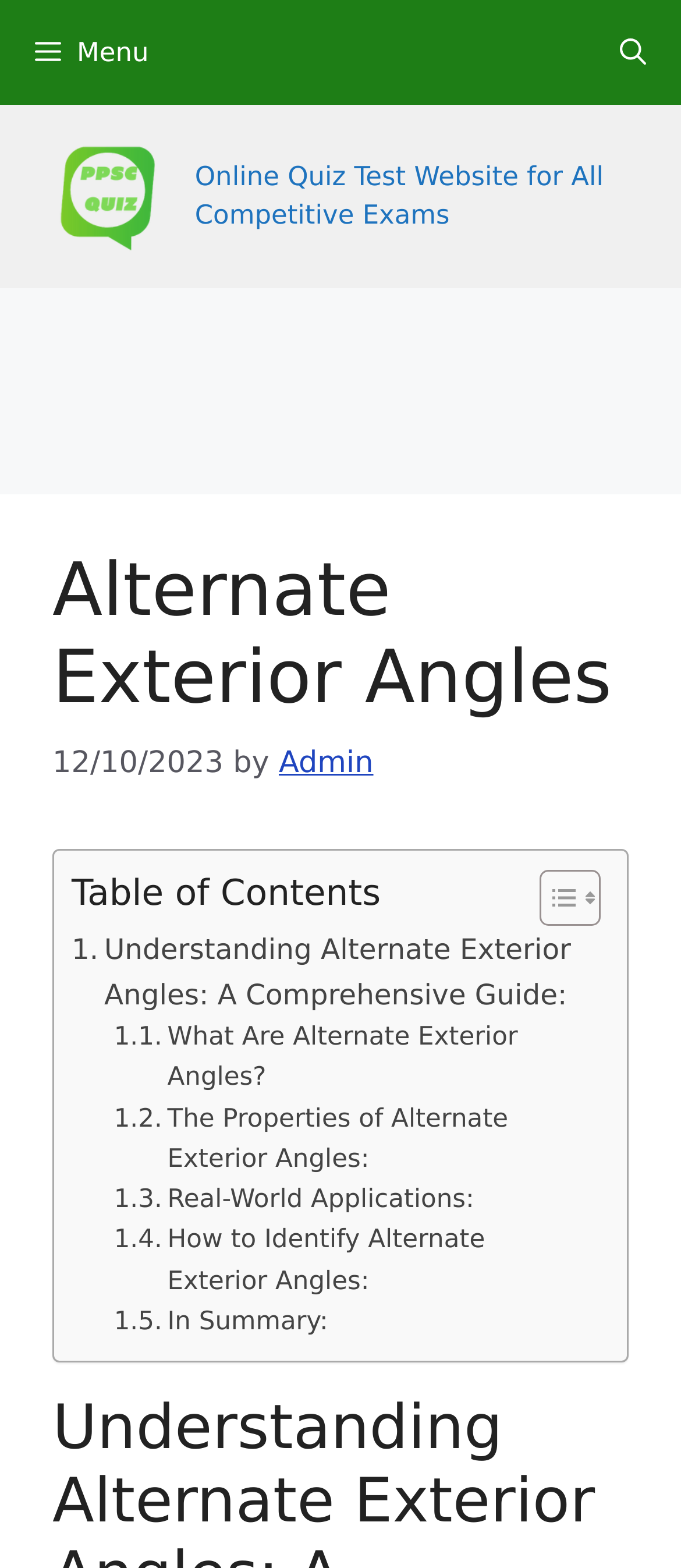How many links are in the table of contents?
Provide an in-depth and detailed explanation in response to the question.

In the table of contents section, I counted 6 link elements with text starting with a period, such as '. Understanding Alternate Exterior Angles: A Comprehensive Guide:' and so on. These links are located within the LayoutTable element at [0.105, 0.554, 0.869, 0.592].